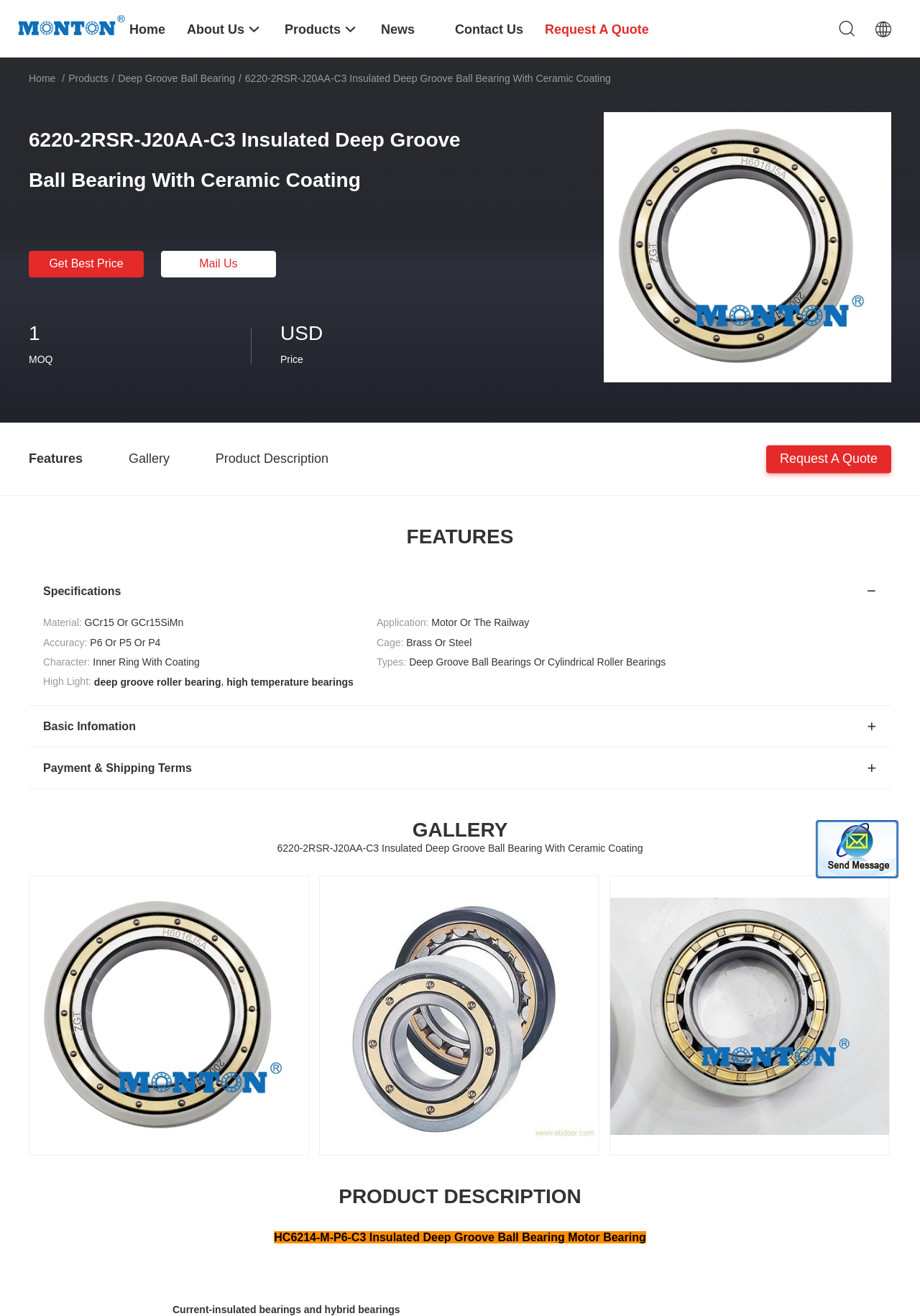Locate the bounding box coordinates of the area where you should click to accomplish the instruction: "Visit the 'Home' page".

[0.141, 0.0, 0.18, 0.044]